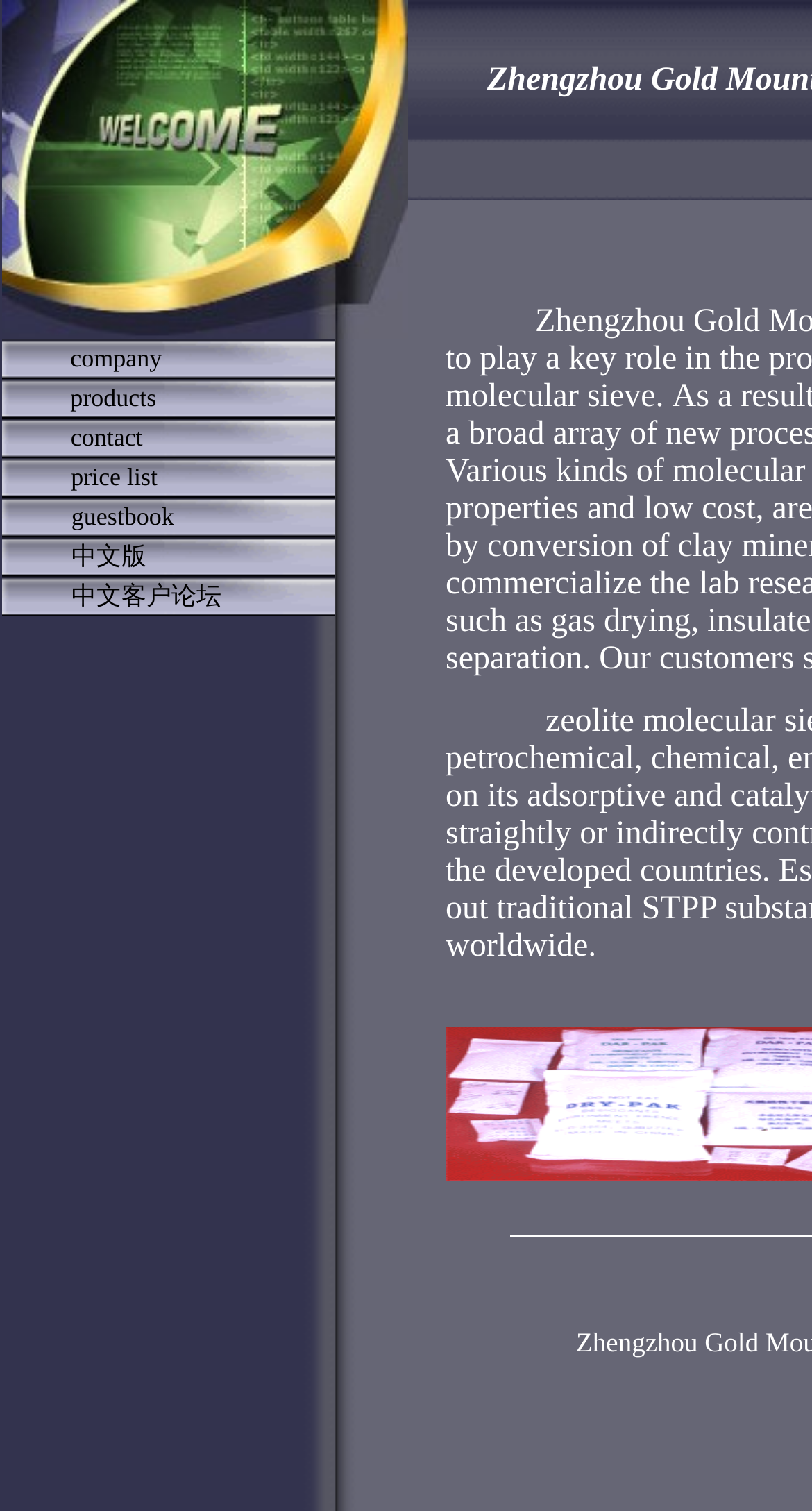Please provide a brief answer to the question using only one word or phrase: 
What is the first menu item?

company